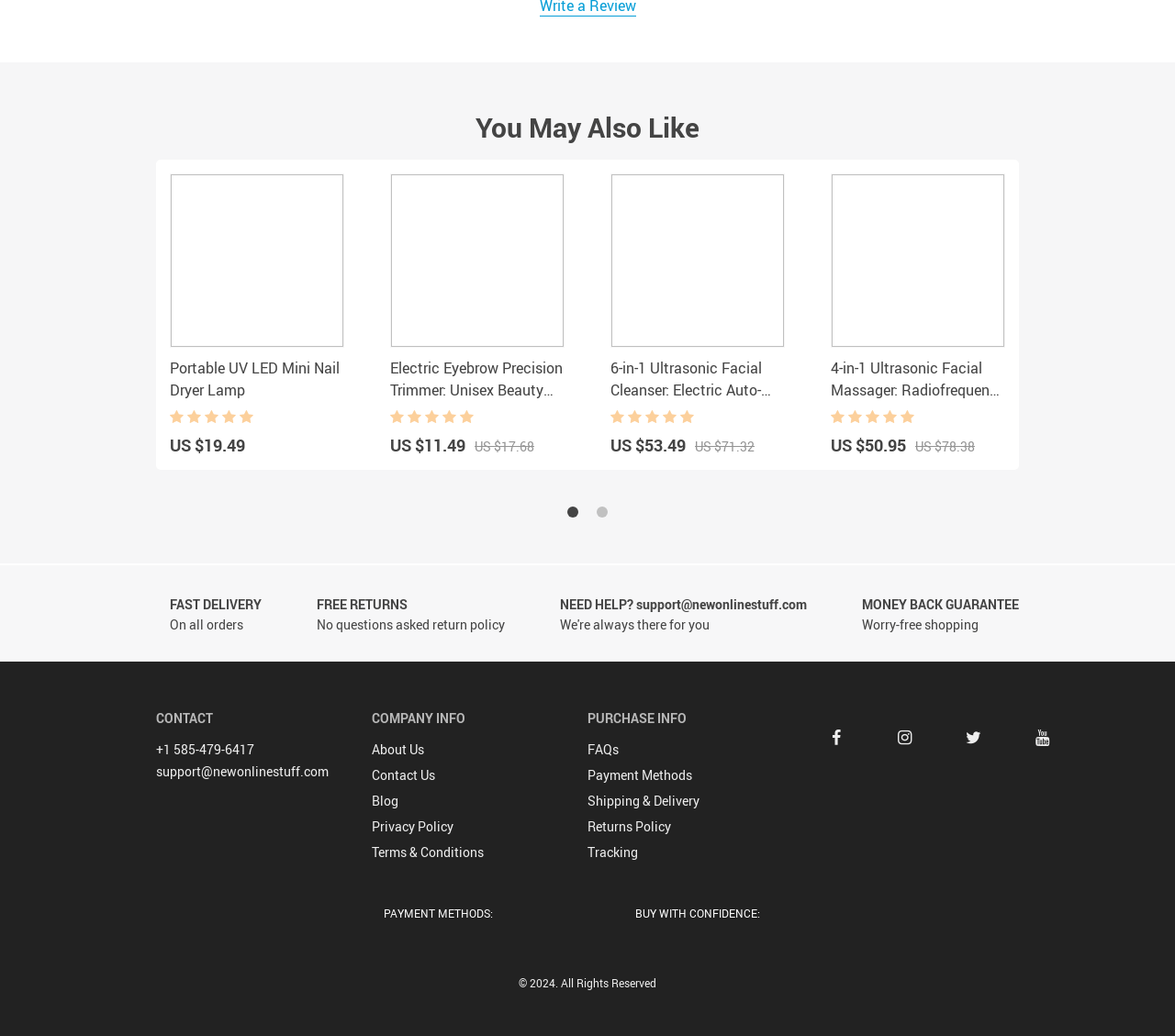Predict the bounding box of the UI element based on this description: "Terms & Conditions".

[0.316, 0.782, 0.412, 0.8]